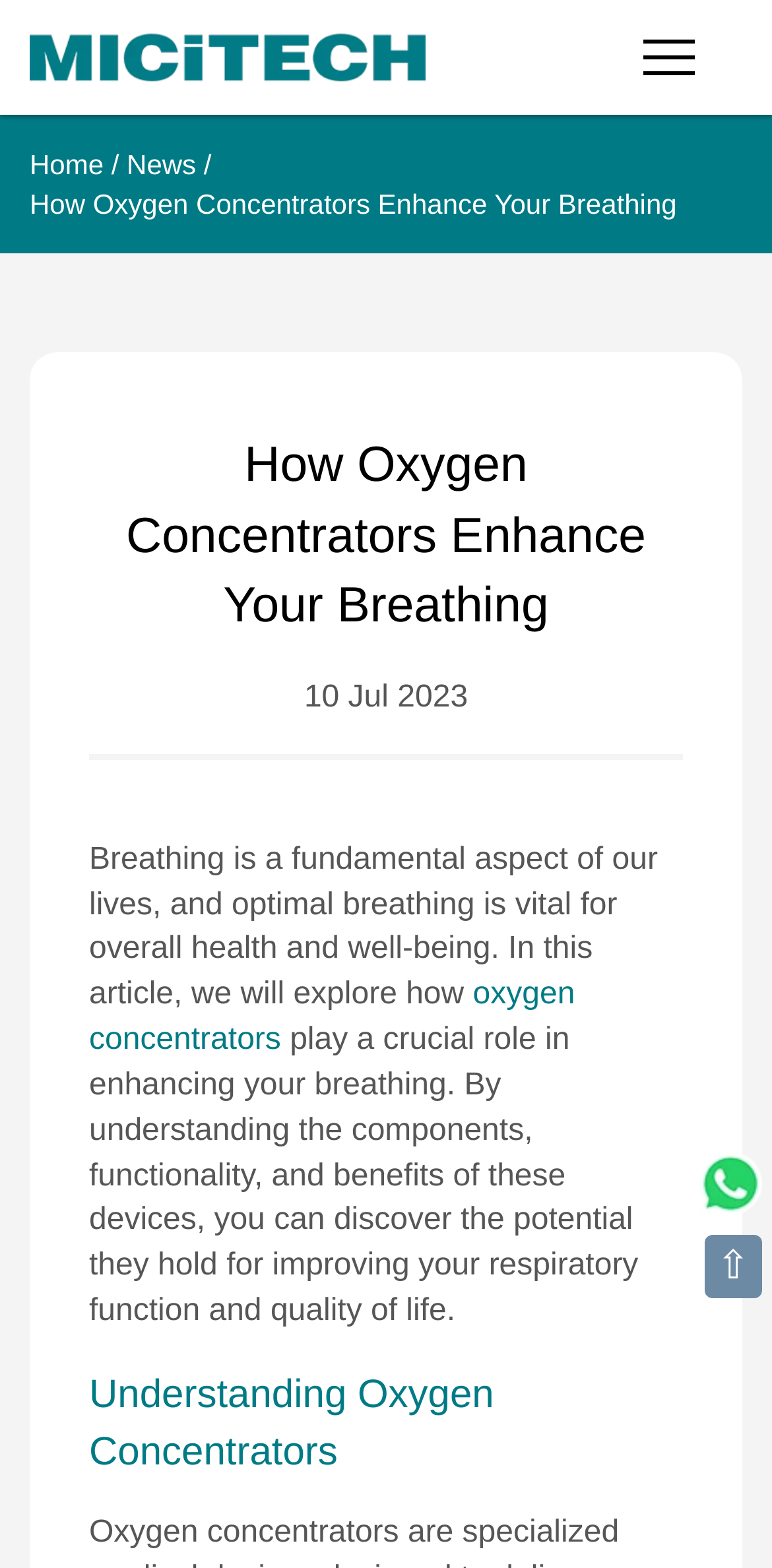What is the purpose of oxygen concentrators? Analyze the screenshot and reply with just one word or a short phrase.

Enhance breathing